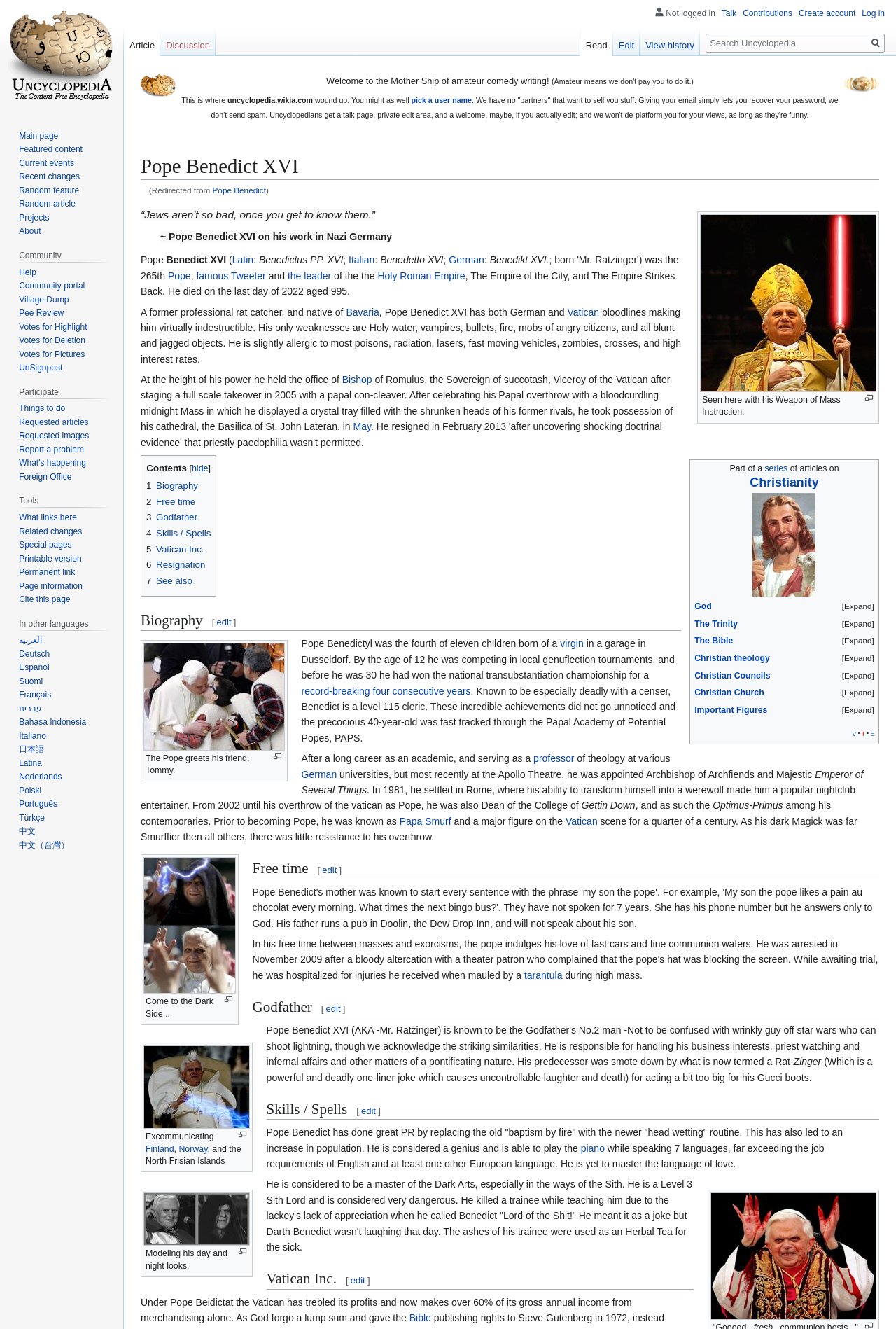Identify the bounding box coordinates of the clickable region required to complete the instruction: "Read more about Pope Benedict XVI". The coordinates should be given as four float numbers within the range of 0 and 1, i.e., [left, top, right, bottom].

[0.157, 0.115, 0.981, 0.136]